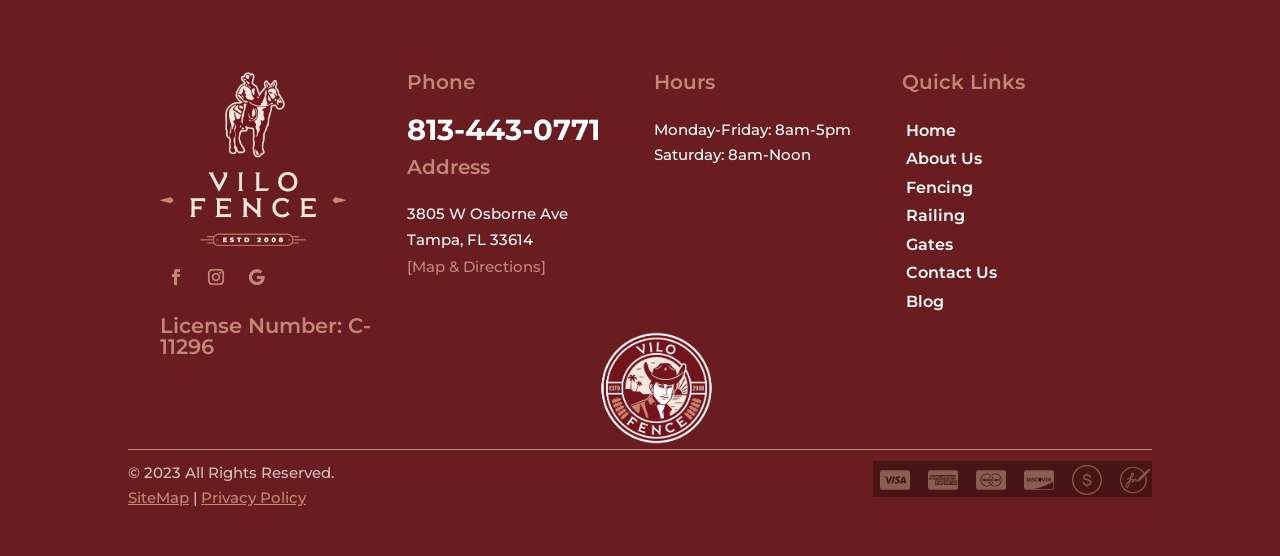Determine the bounding box coordinates of the region that needs to be clicked to achieve the task: "View the map and directions".

[0.318, 0.463, 0.427, 0.497]